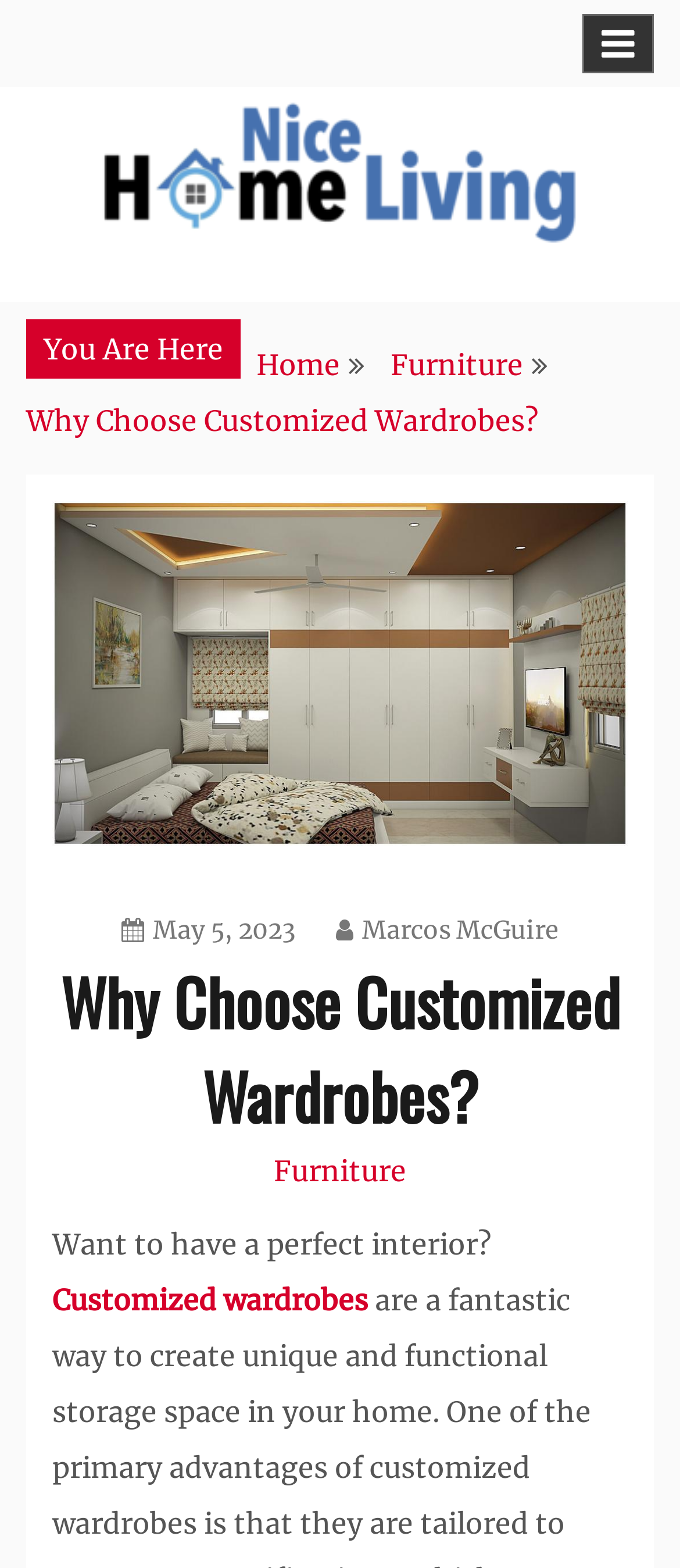What is the text on the top-left corner of the webpage?
By examining the image, provide a one-word or phrase answer.

Nice Home Living